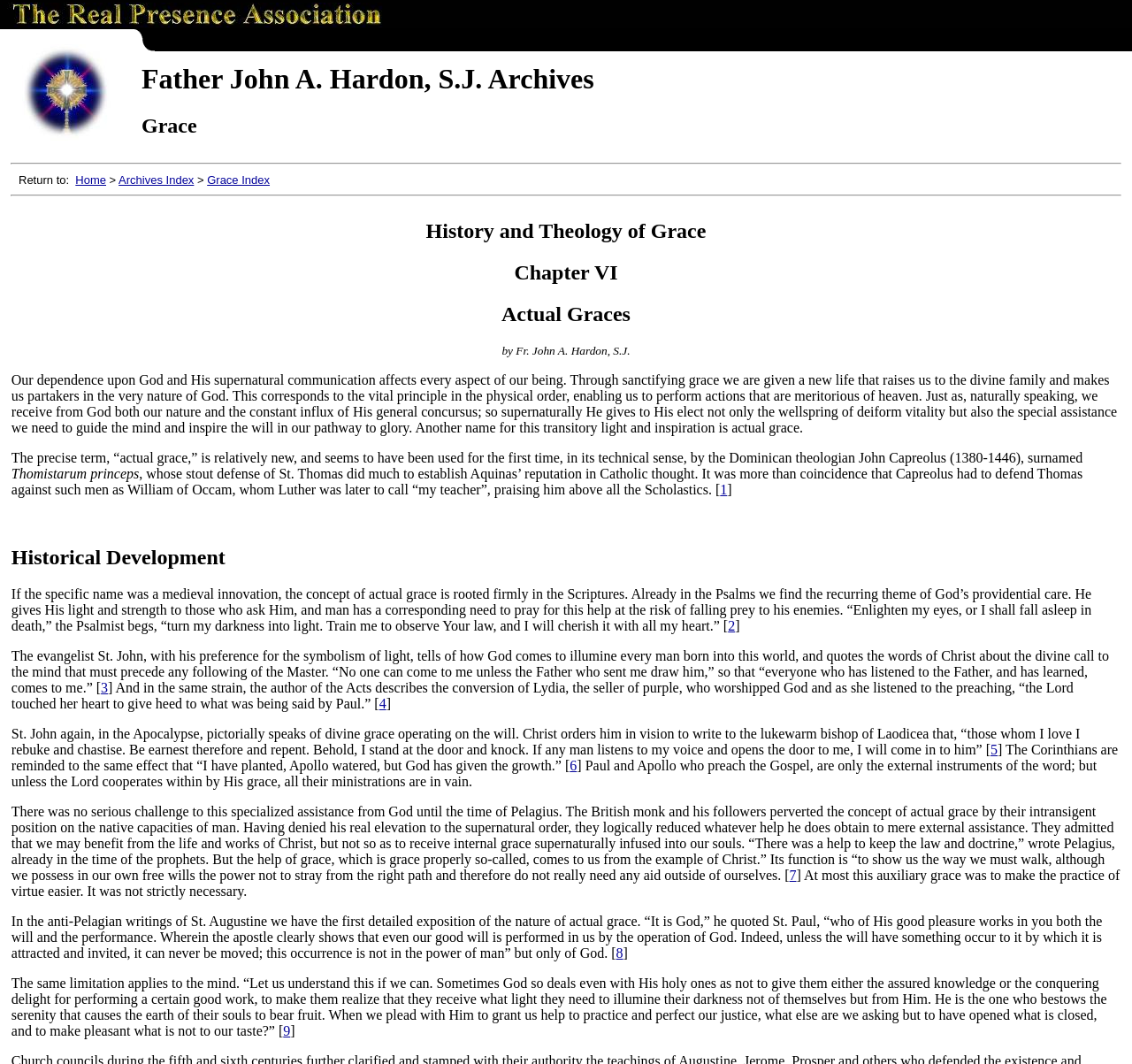Give the bounding box coordinates for this UI element: "Home". The coordinates should be four float numbers between 0 and 1, arranged as [left, top, right, bottom].

[0.067, 0.163, 0.094, 0.175]